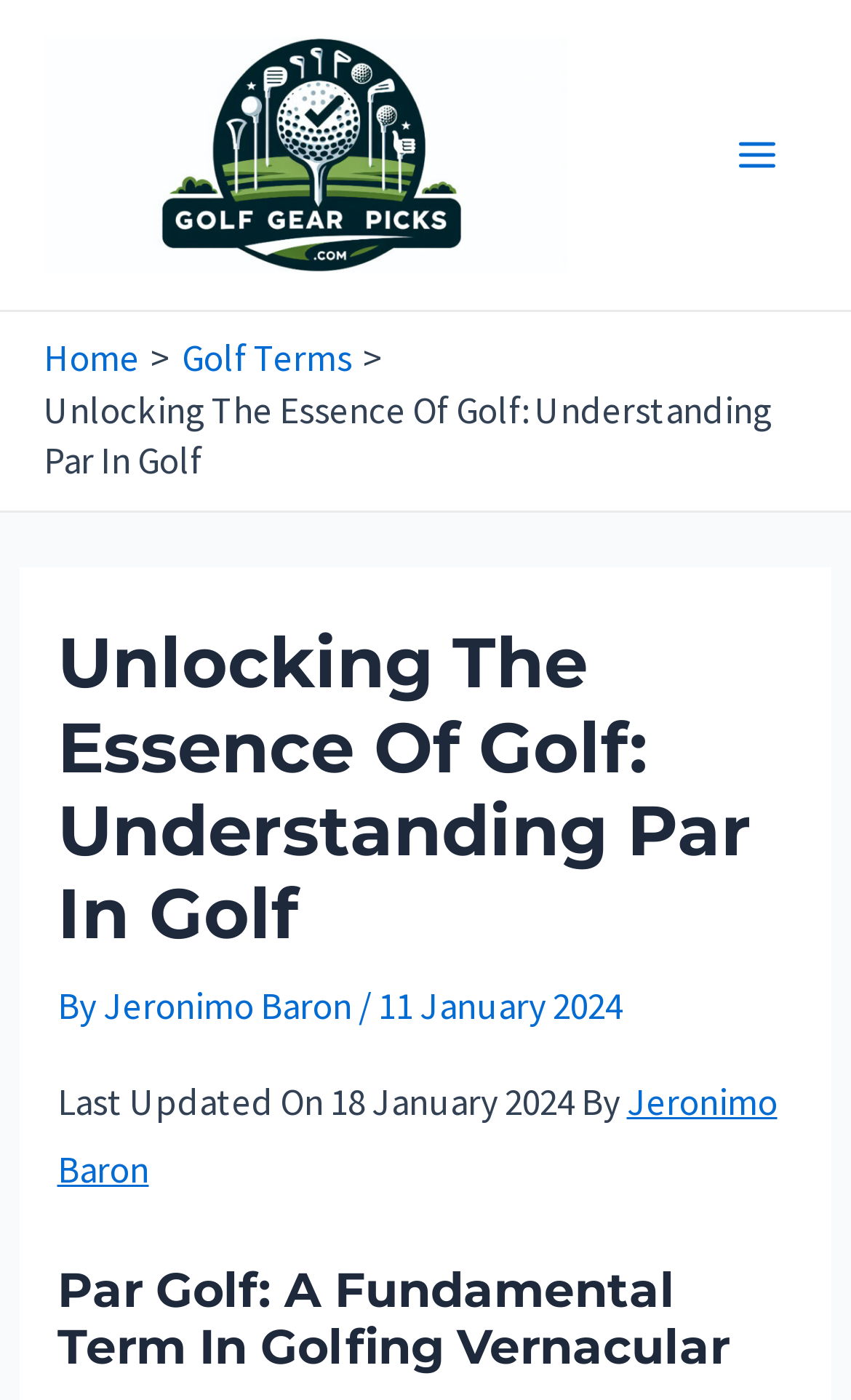What is the purpose of the 'Main Menu' button?
Based on the image, answer the question with a single word or brief phrase.

To navigate to other pages